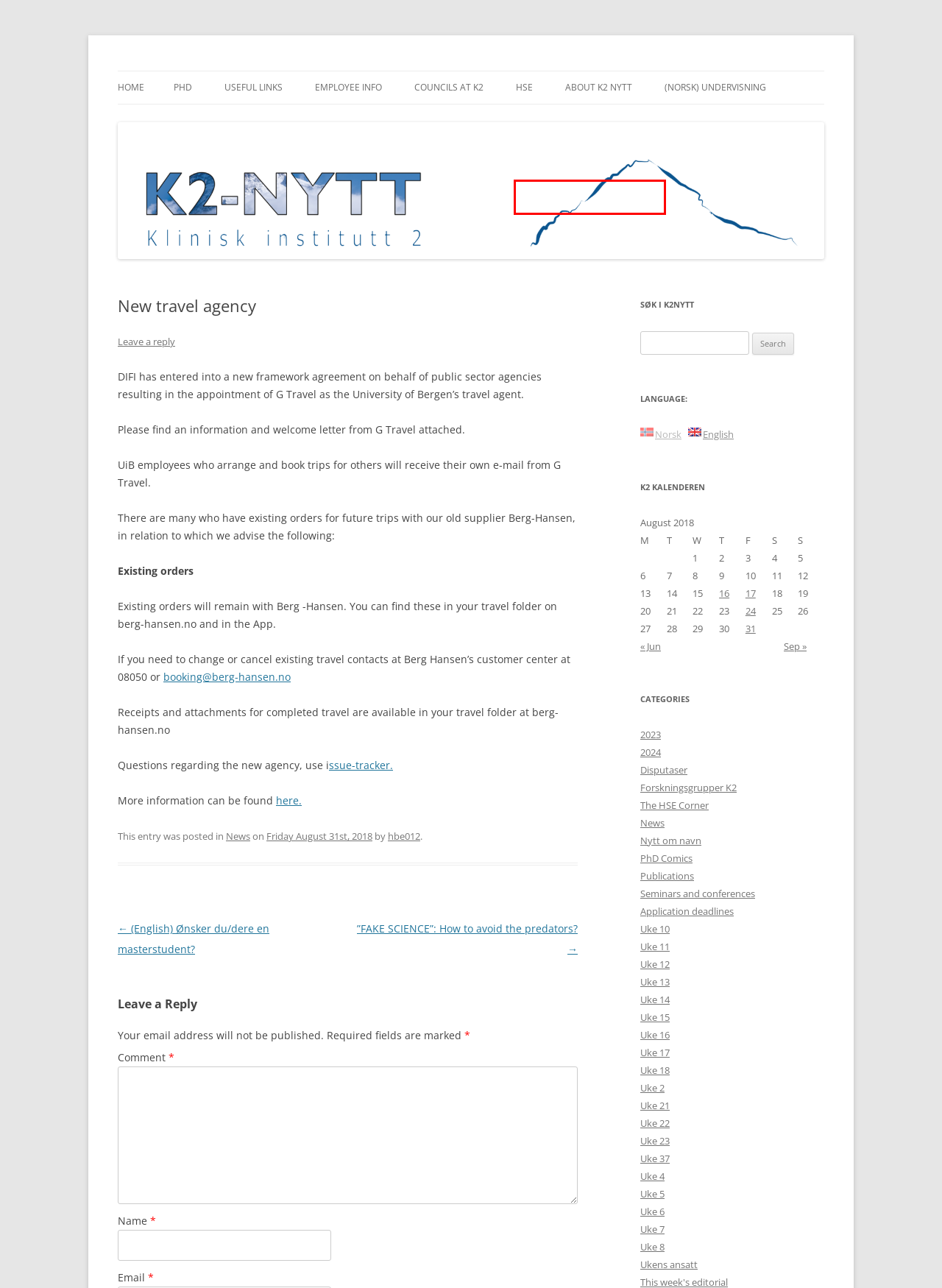You have a screenshot of a webpage where a red bounding box highlights a specific UI element. Identify the description that best matches the resulting webpage after the highlighted element is clicked. The choices are:
A. Nytt om navn | K2 Nytt
B. Employee info | K2 Nytt
C. Doctoral education | K2 Nytt
D. The HSE Corner | K2 Nytt
E. Disputaser | K2 Nytt
F. Uke 11 | K2 Nytt
G. Safety delegates | K2 Nytt
H. Reaserch groups | K2 Nytt

G